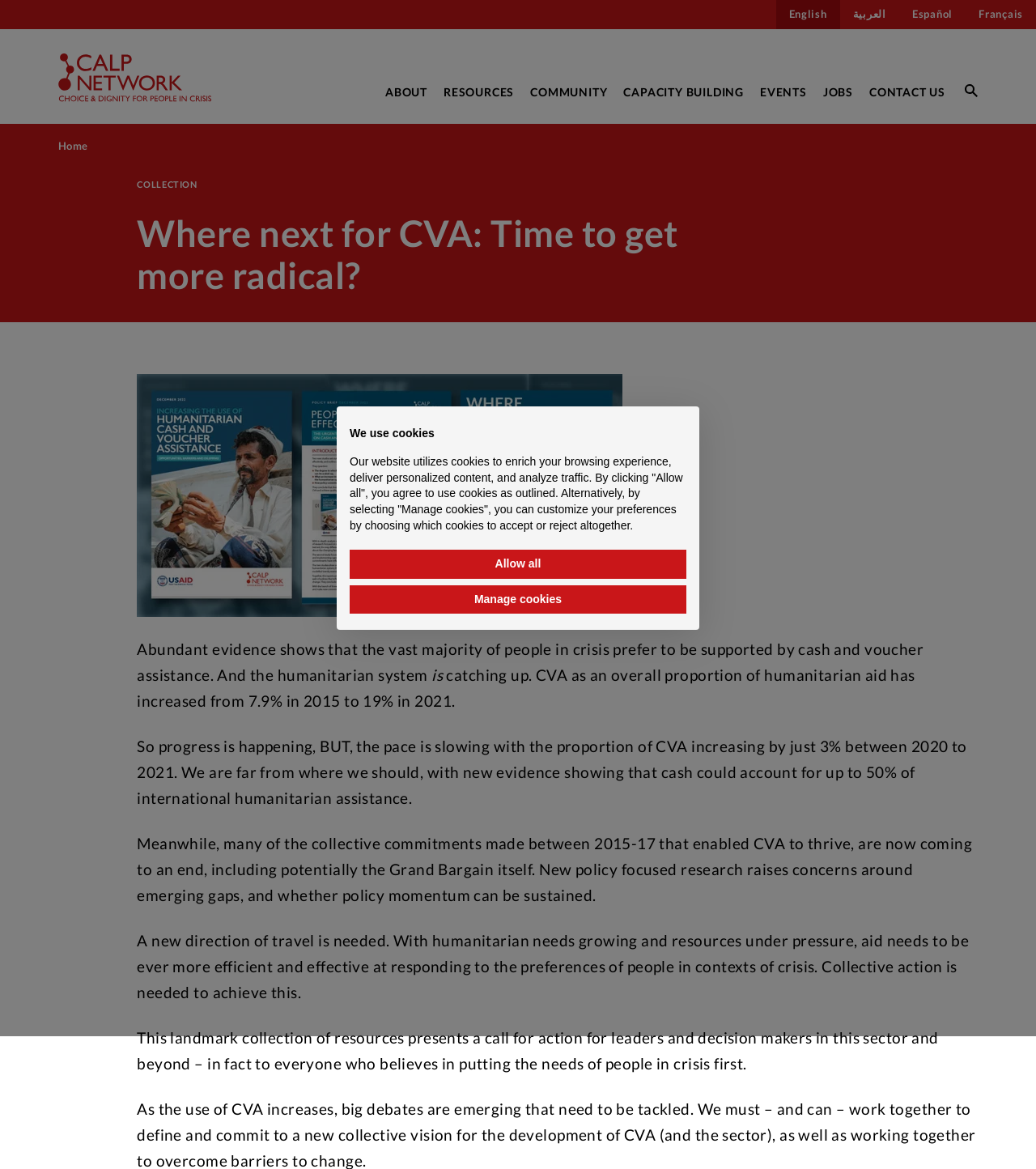Produce an elaborate caption capturing the essence of the webpage.

The webpage is titled "Where next for CVA: Time to get more radical?" and appears to be a policy brief or research paper on the topic of Cash and Voucher Assistance (CVA) in humanitarian aid. 

At the top of the page, there is a navigation menu with links to the homepage, about, resources, community, capacity building, events, jobs, and contact us. There is also a search form and a language selection menu with options for English, Arabic, Spanish, and French.

Below the navigation menu, there is a heading that repeats the title of the page, followed by a series of paragraphs that discuss the progress and challenges of CVA in humanitarian aid. The text explains that while there has been an increase in the use of CVA, the pace of progress is slowing, and there are concerns about sustaining policy momentum. The text also mentions the need for collective action to make aid more efficient and effective.

There are no images on the page, but there are several buttons and links, including a link to a collection of resources related to the topic. At the very bottom of the page, there is a cookie policy alert dialog with options to manage or allow cookies.

Overall, the page appears to be a serious and informative discussion of a specific topic in the field of humanitarian aid, with a focus on policy and research.